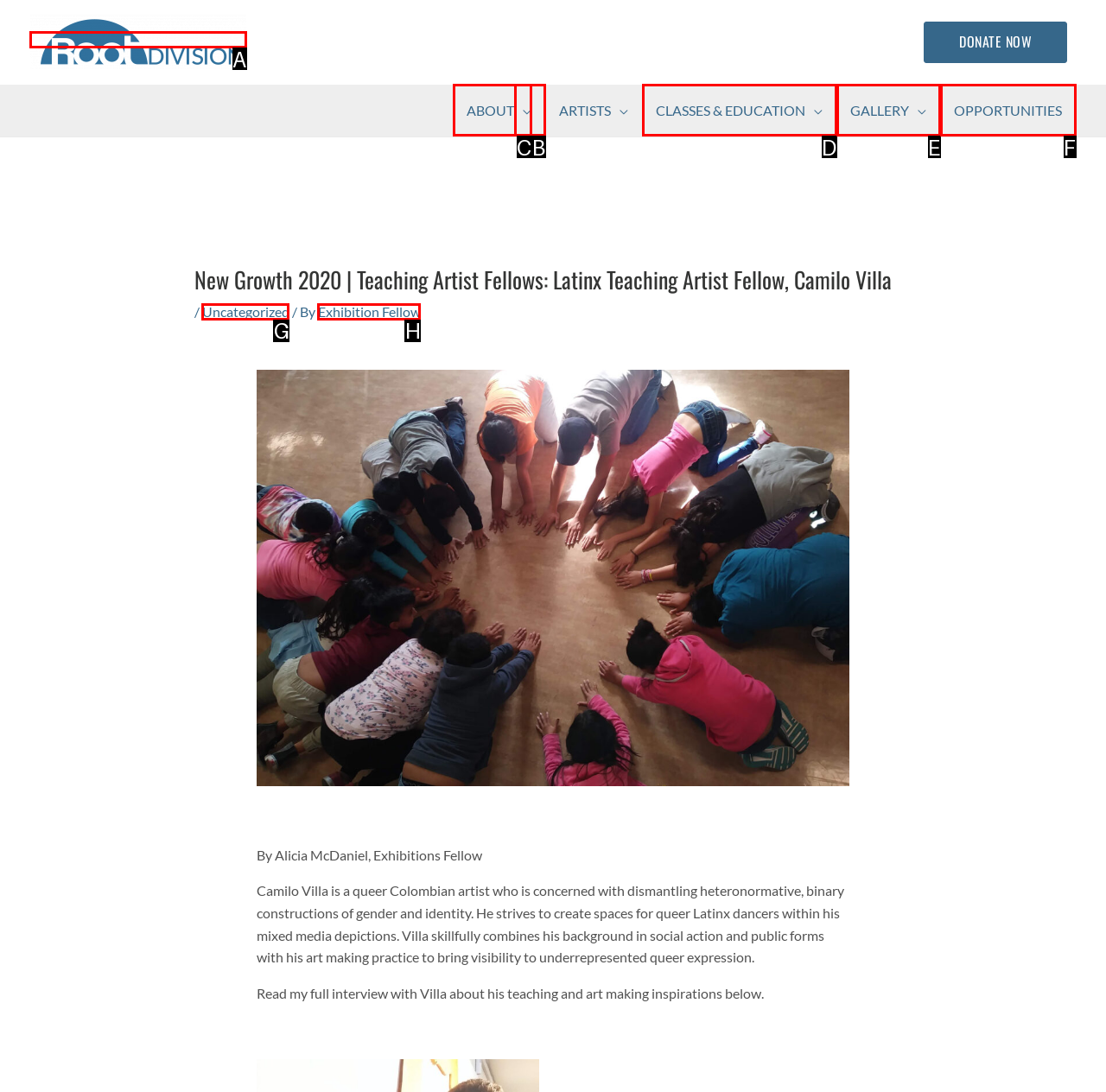Which option should I select to accomplish the task: Visit Root Division website? Respond with the corresponding letter from the given choices.

A